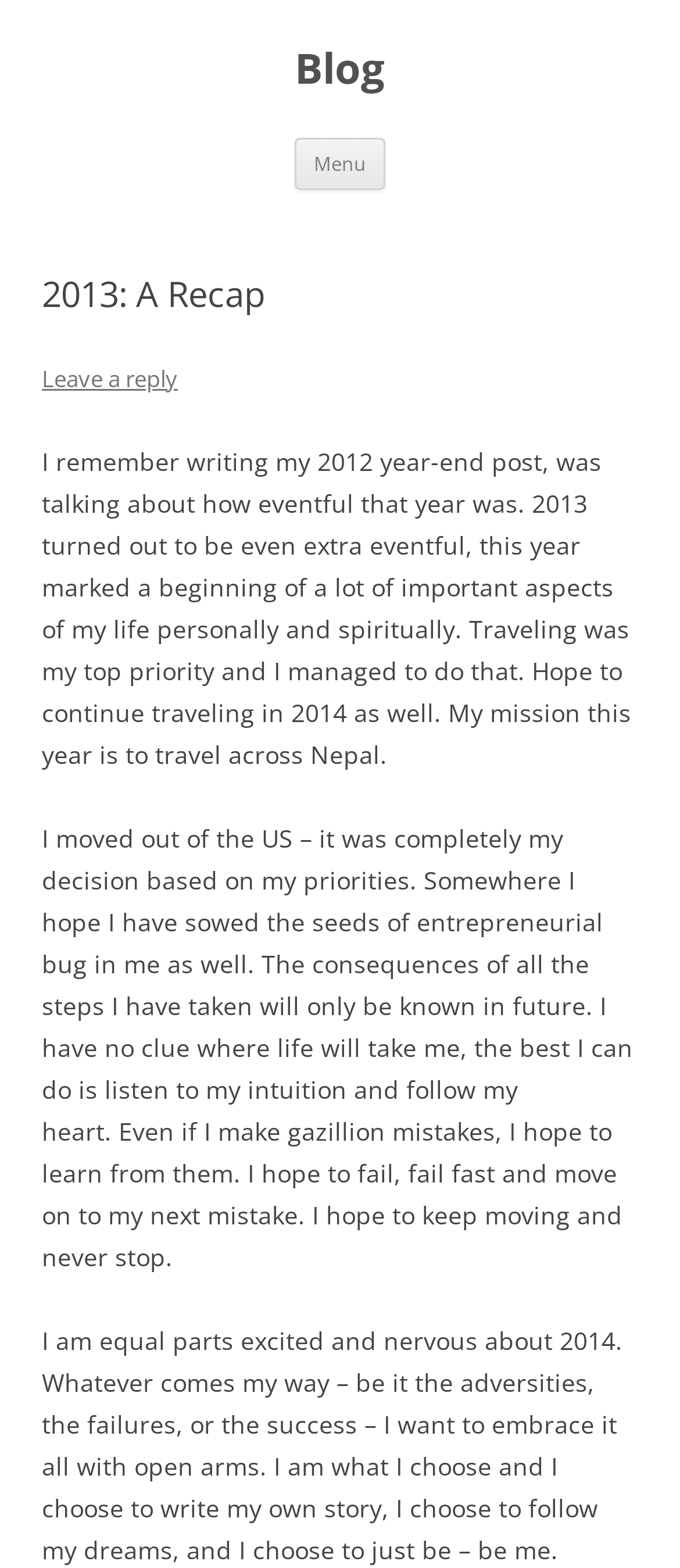Use a single word or phrase to answer the question: What is the author's top priority?

Traveling